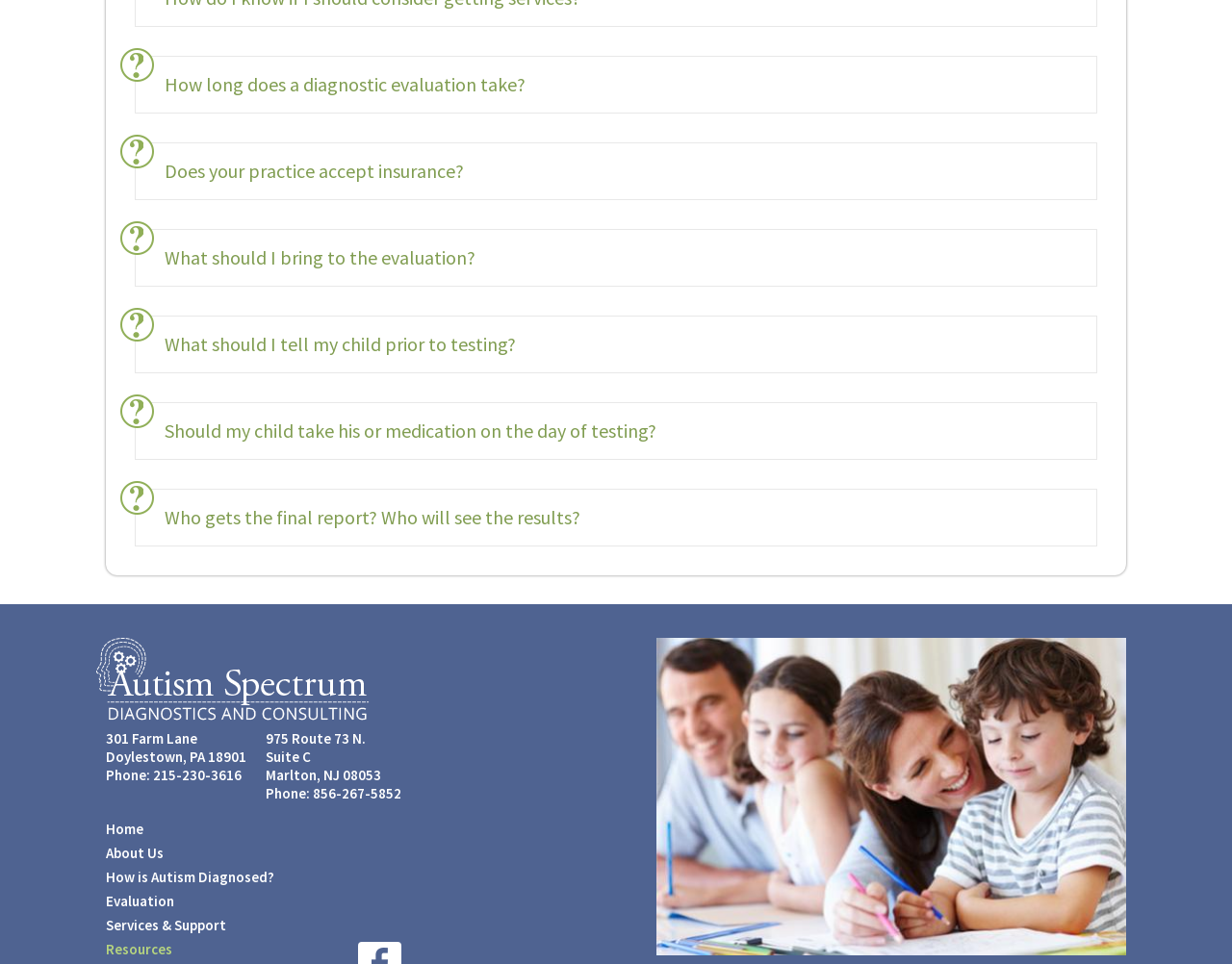Provide the bounding box for the UI element matching this description: "Does your practice accept insurance?".

[0.134, 0.164, 0.878, 0.192]